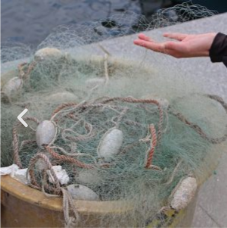Explain what is happening in the image with as much detail as possible.

The image depicts a hand gesturing towards a discarded fishing net, which is tangled and collected in a large, rusty garbage bin at a dock. The net showcases various floats, indicating its previous use in fishing activities. This scene highlights the ongoing issue of marine debris, particularly gear that poses significant threats to aquatic life, including endangered species such as the harbor porpoise. The Bees & Trees Foundation's commitment to supporting marine conservation efforts, especially through partnerships with organizations like the Whale and Dolphin Conservation (WDC), emphasizes the urgency of addressing problems like bycatch and habitat degradation within marine environments.